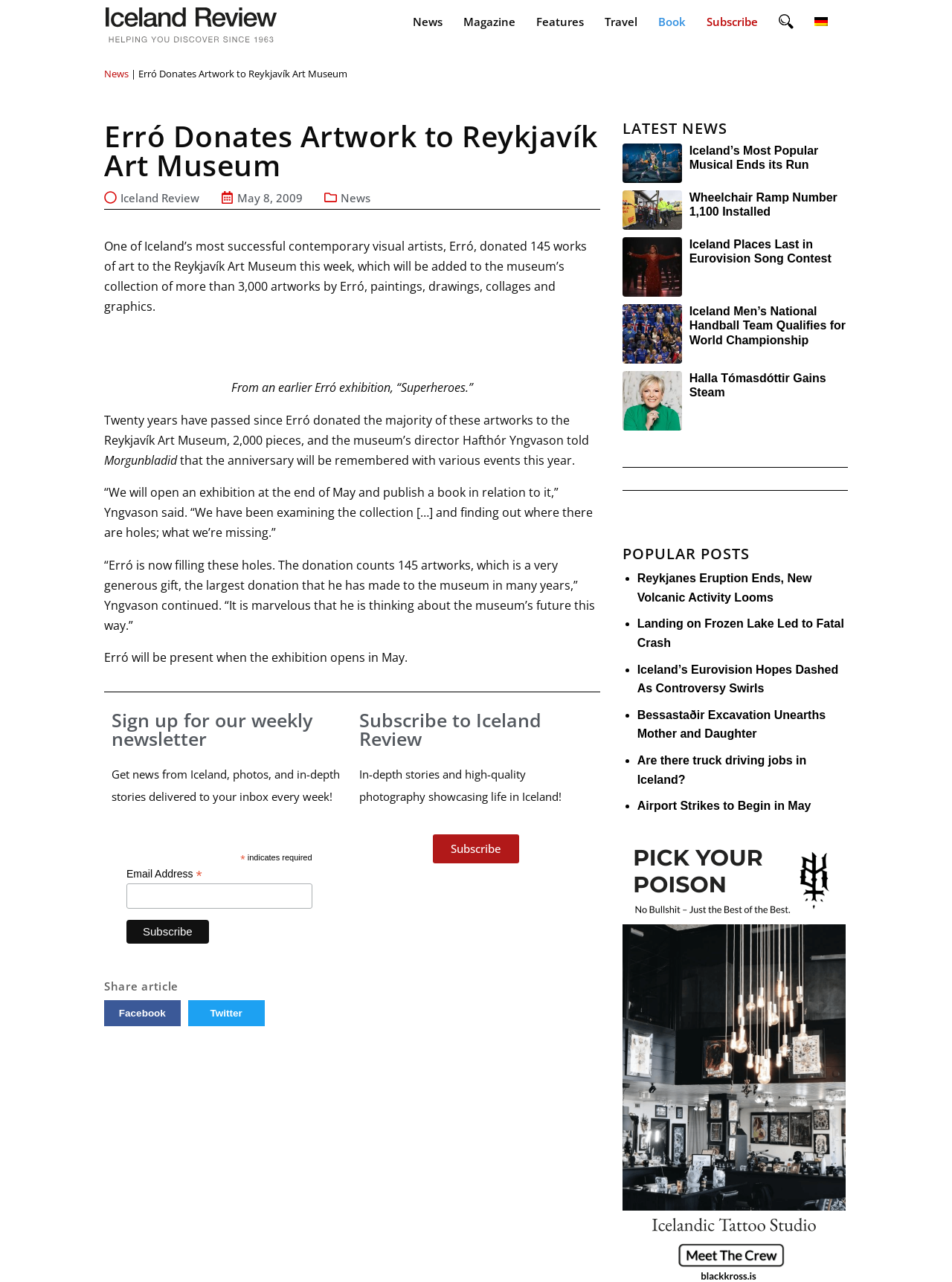How many artworks did Erró donate to the Reykjavík Art Museum?
Carefully examine the image and provide a detailed answer to the question.

According to the article, Erró donated 145 works of art to the Reykjavík Art Museum, which will be added to the museum’s collection of more than 3,000 artworks by Erró.